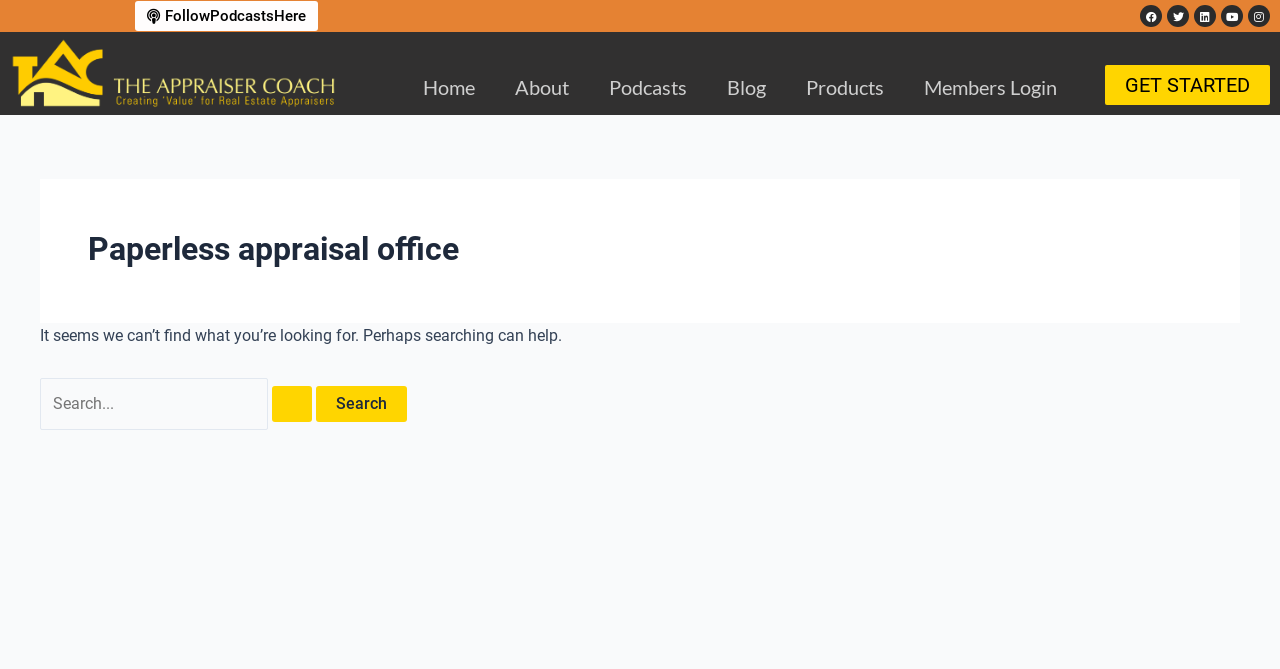Respond with a single word or phrase to the following question:
What is the purpose of this website?

Appraisal office